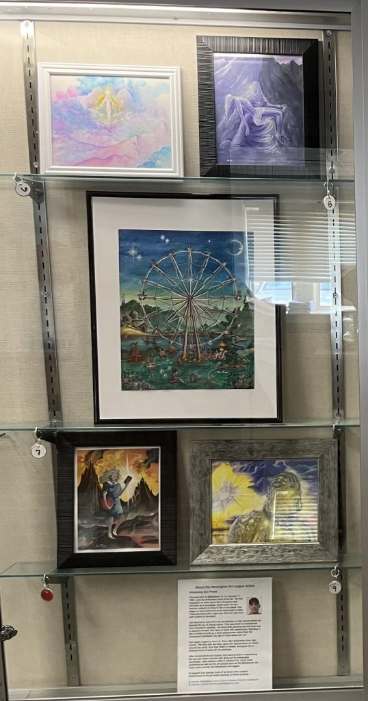Using the image as a reference, answer the following question in as much detail as possible:
What is the theme of the centerpiece painting?

The caption describes the centerpiece as a vibrant depiction of a ferris wheel, bustling with life and activity under a starry sky, symbolizing joy and nostalgia, which suggests that the theme of this painting is related to happy memories and a sense of nostalgia.